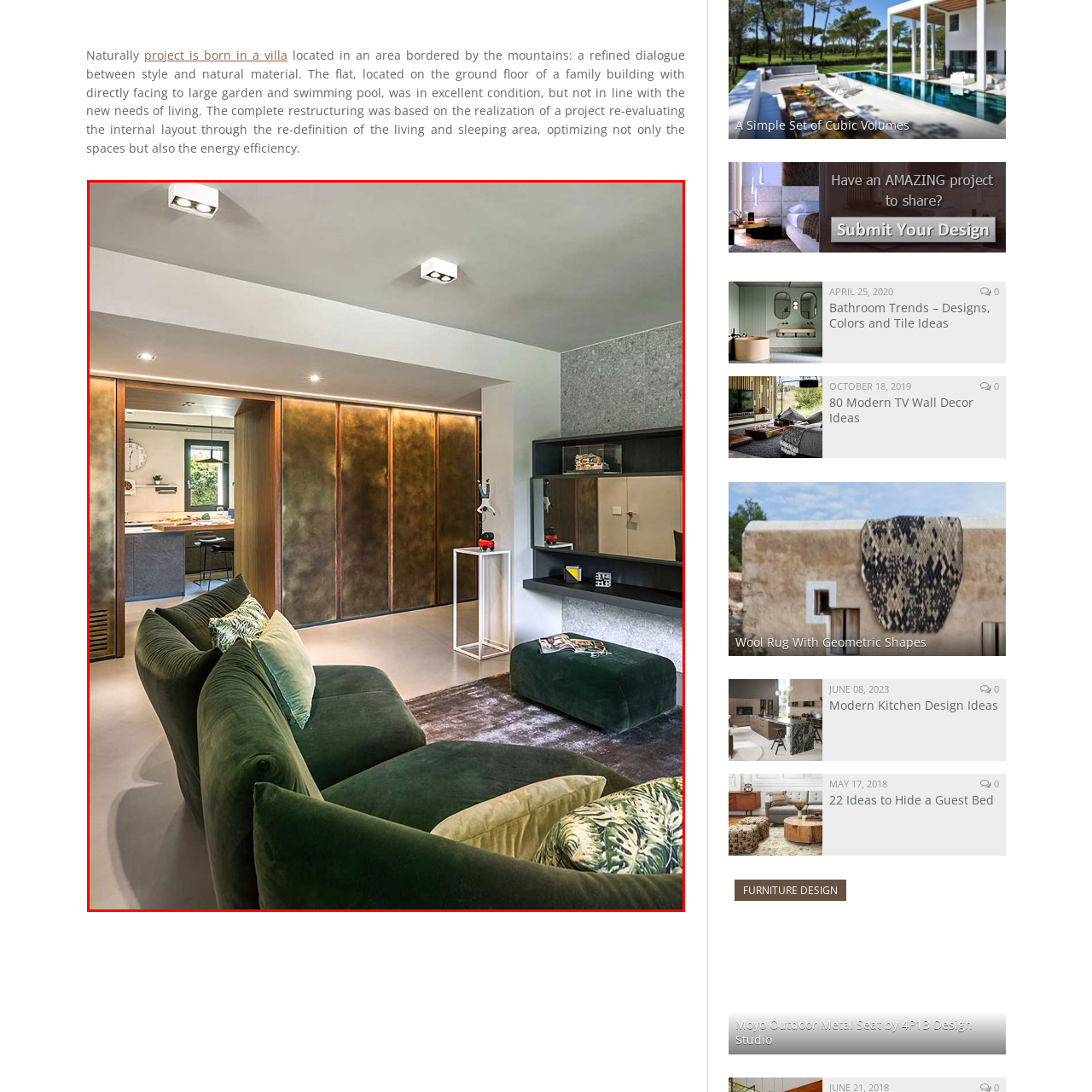What is the purpose of the wall-mounted shelf?
Take a look at the image highlighted by the red bounding box and provide a detailed answer to the question.

The caption notes that the wall-mounted shelf is displaying trendy decor items, which suggests that the shelf is intended to showcase decorative objects and add to the overall aesthetic of the room.